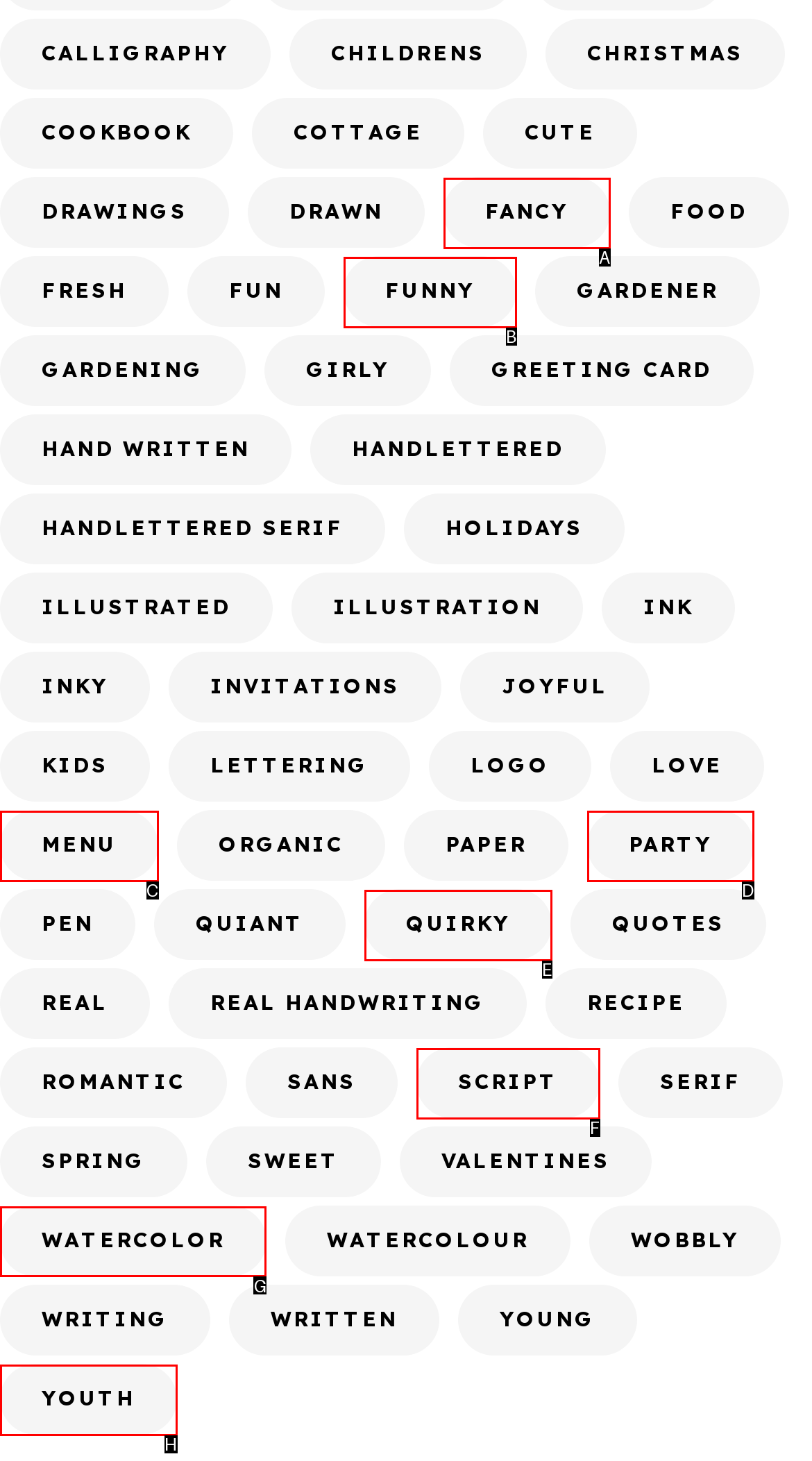Choose the HTML element to click for this instruction: Check out the 'WATERCOLOR' link Answer with the letter of the correct choice from the given options.

G